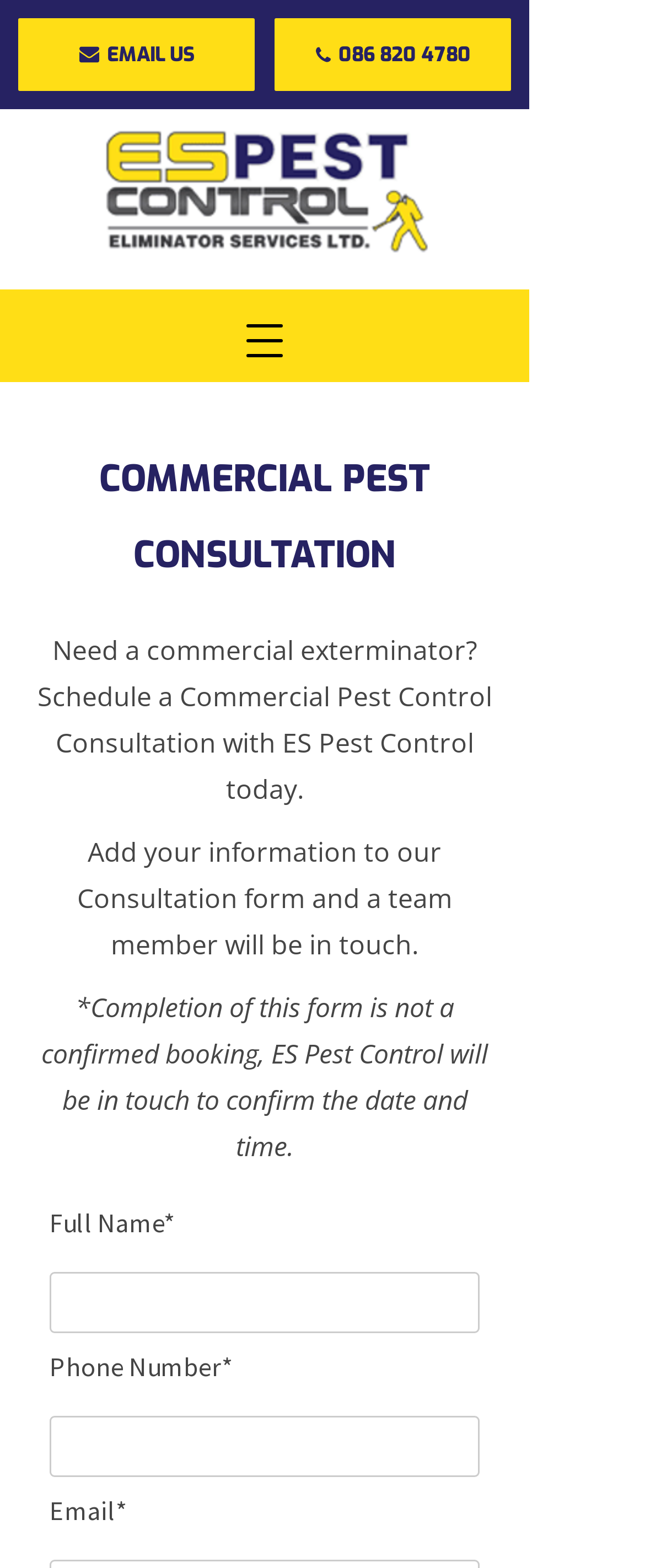Given the description "name="phone"", determine the bounding box of the corresponding UI element.

[0.077, 0.903, 0.744, 0.942]